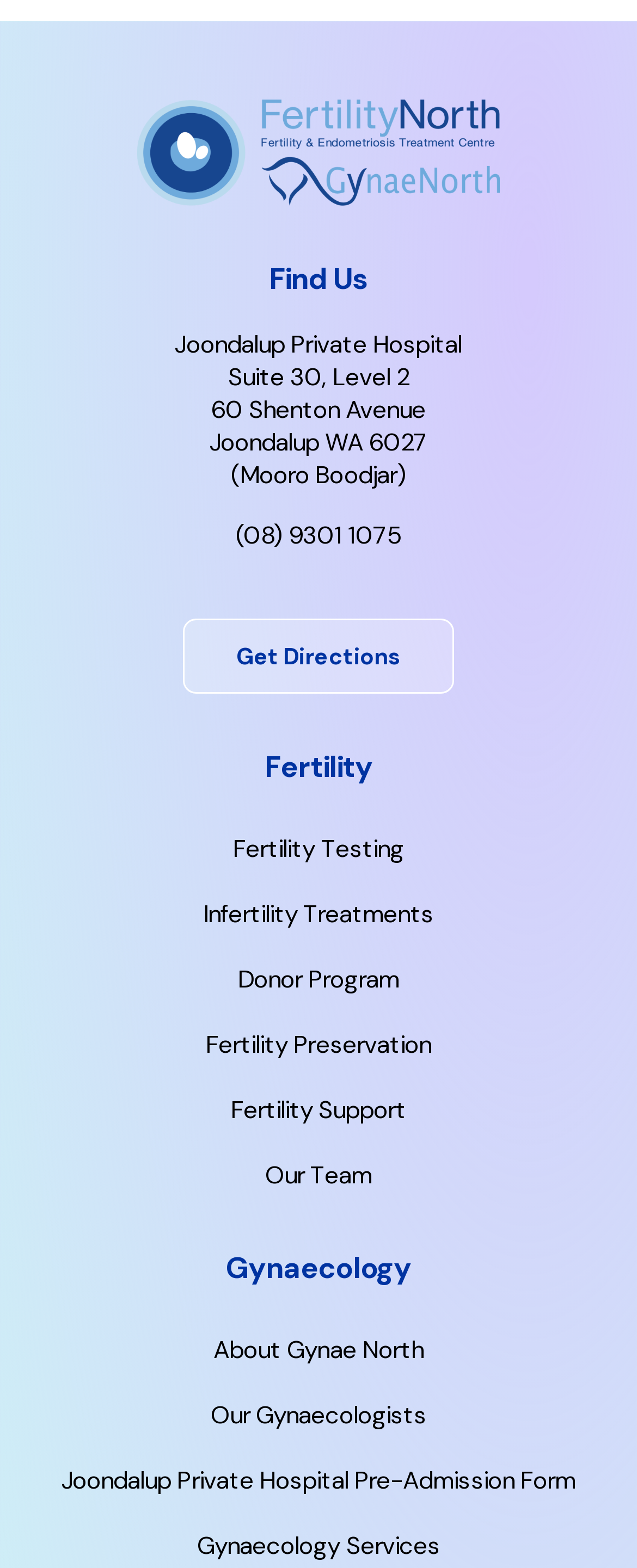Pinpoint the bounding box coordinates of the area that must be clicked to complete this instruction: "View Gynaecology Services".

[0.309, 0.976, 0.691, 0.997]